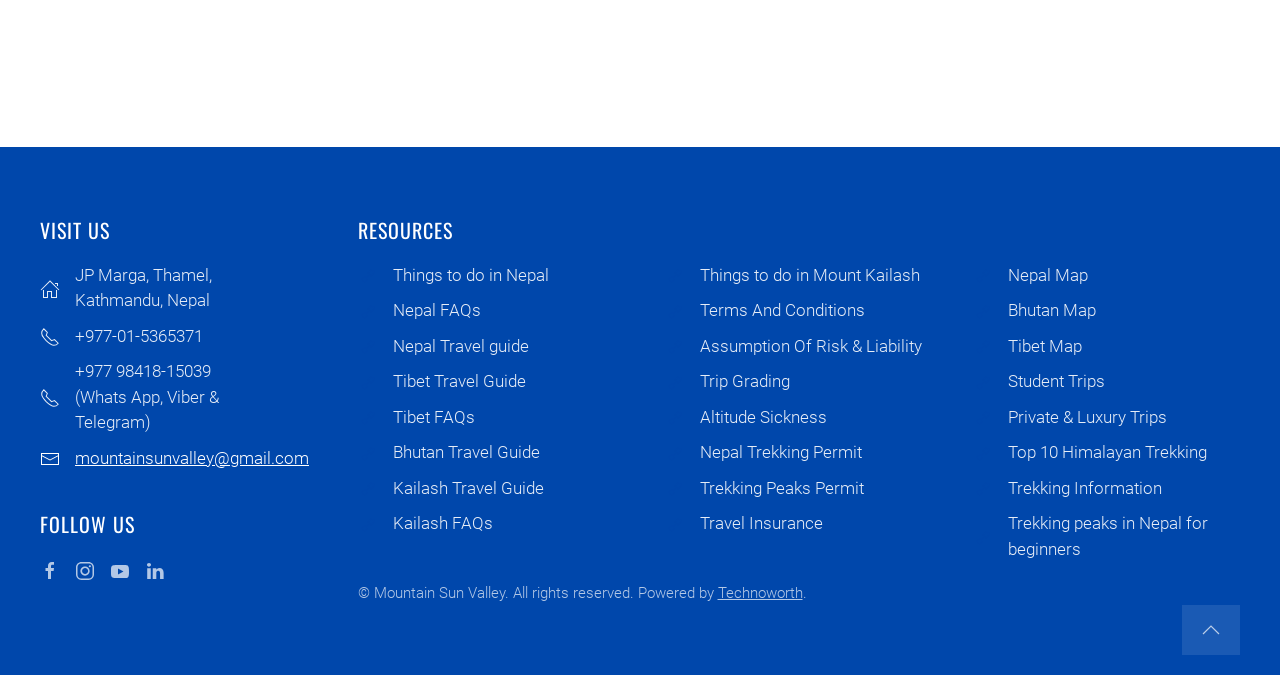Please predict the bounding box coordinates of the element's region where a click is necessary to complete the following instruction: "Get in touch with the company via email". The coordinates should be represented by four float numbers between 0 and 1, i.e., [left, top, right, bottom].

[0.031, 0.663, 0.047, 0.693]